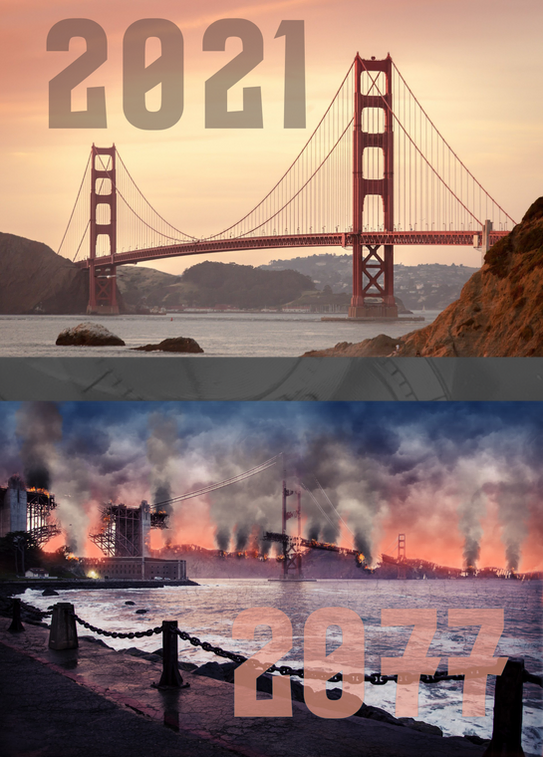What is the atmosphere in the lower section of the image? Analyze the screenshot and reply with just one word or a short phrase.

Charged with tension